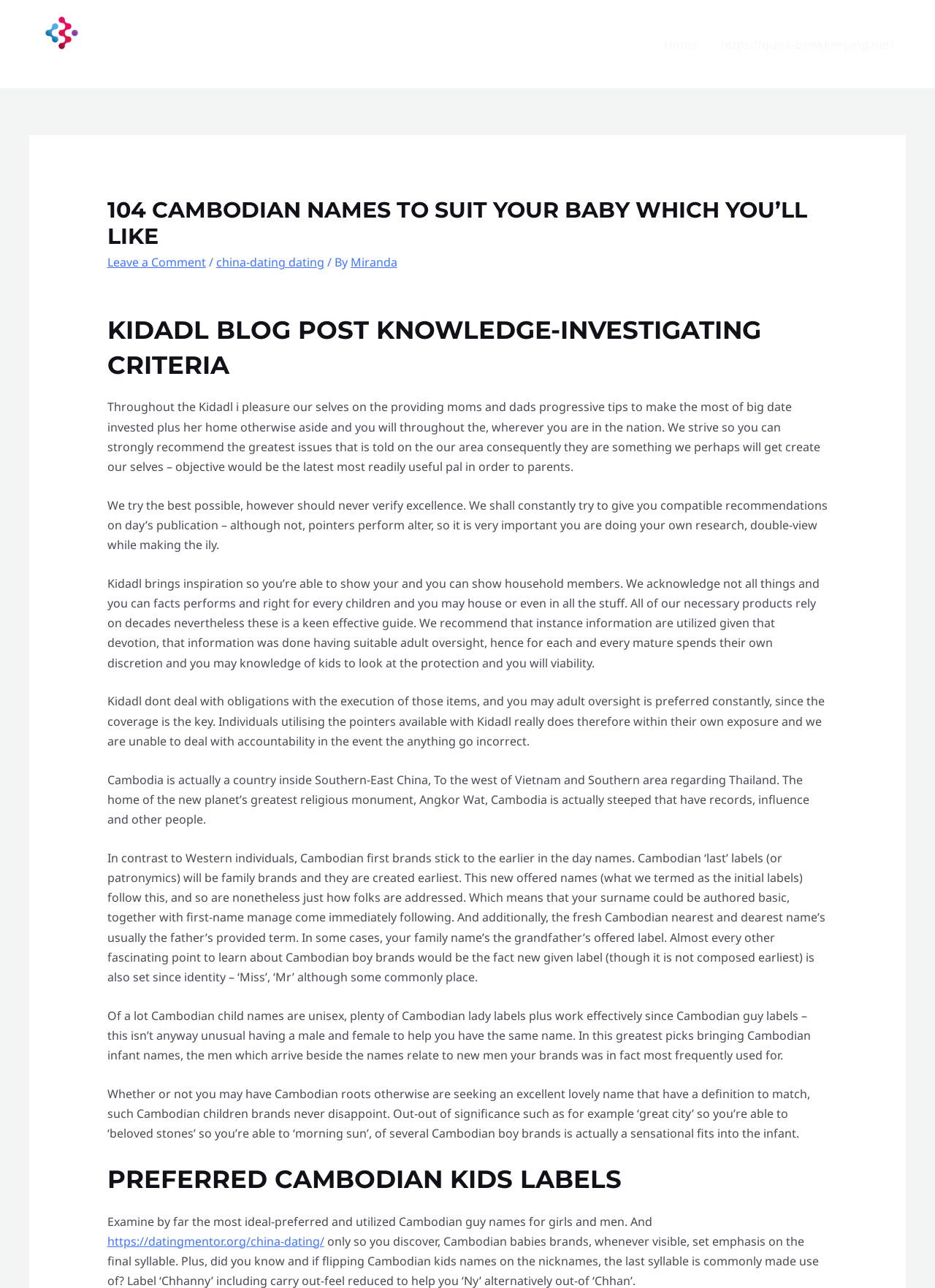Can Cambodian boy names be used for girls?
Ensure your answer is thorough and detailed.

The webpage states that many Cambodian boy names are unisex and can be used for girls as well. In fact, some Cambodian girl names can also be used for boys, highlighting the flexibility of Cambodian naming conventions.